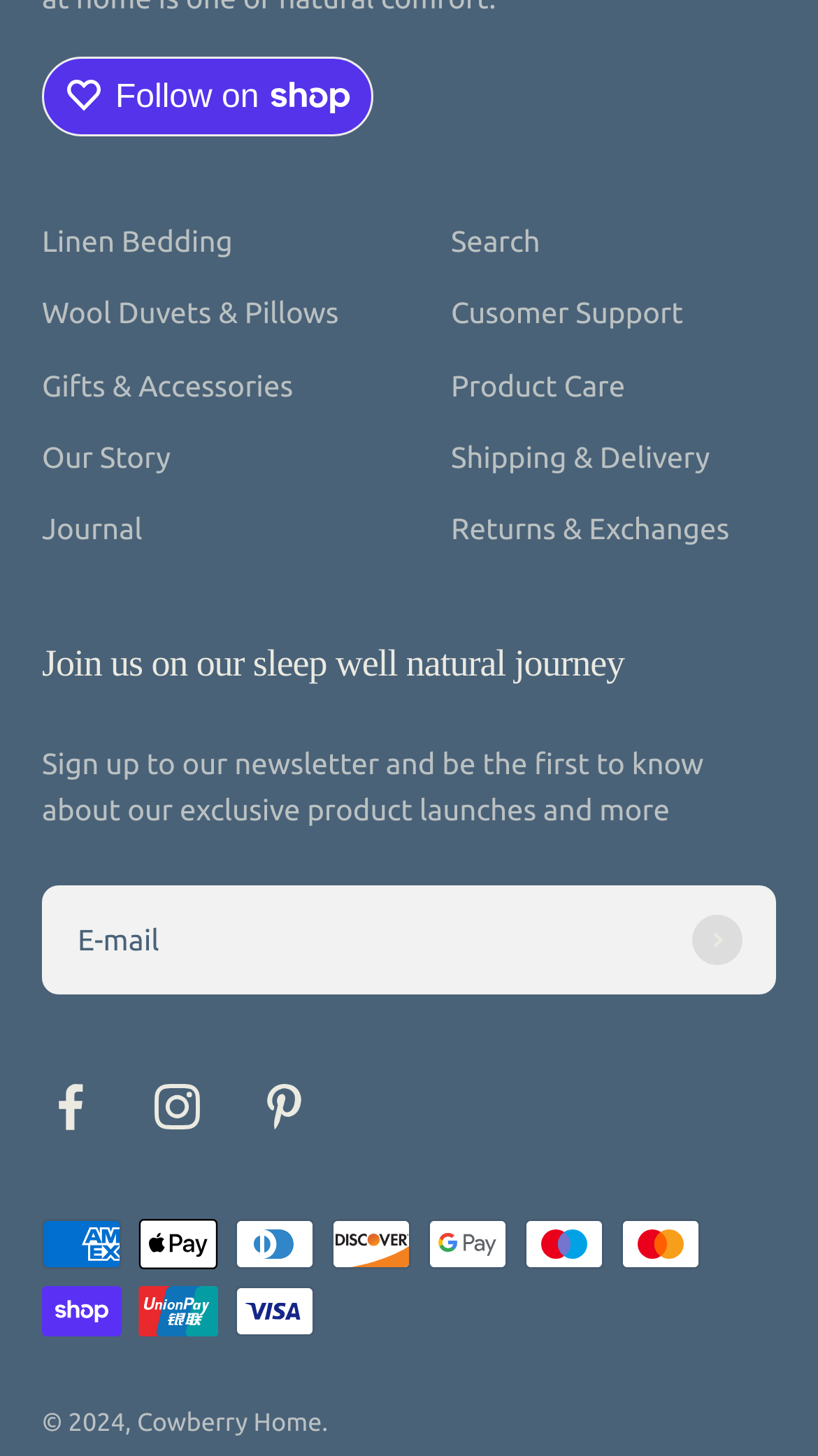Answer the question with a brief word or phrase:
What is the company's name?

Cowberry Home